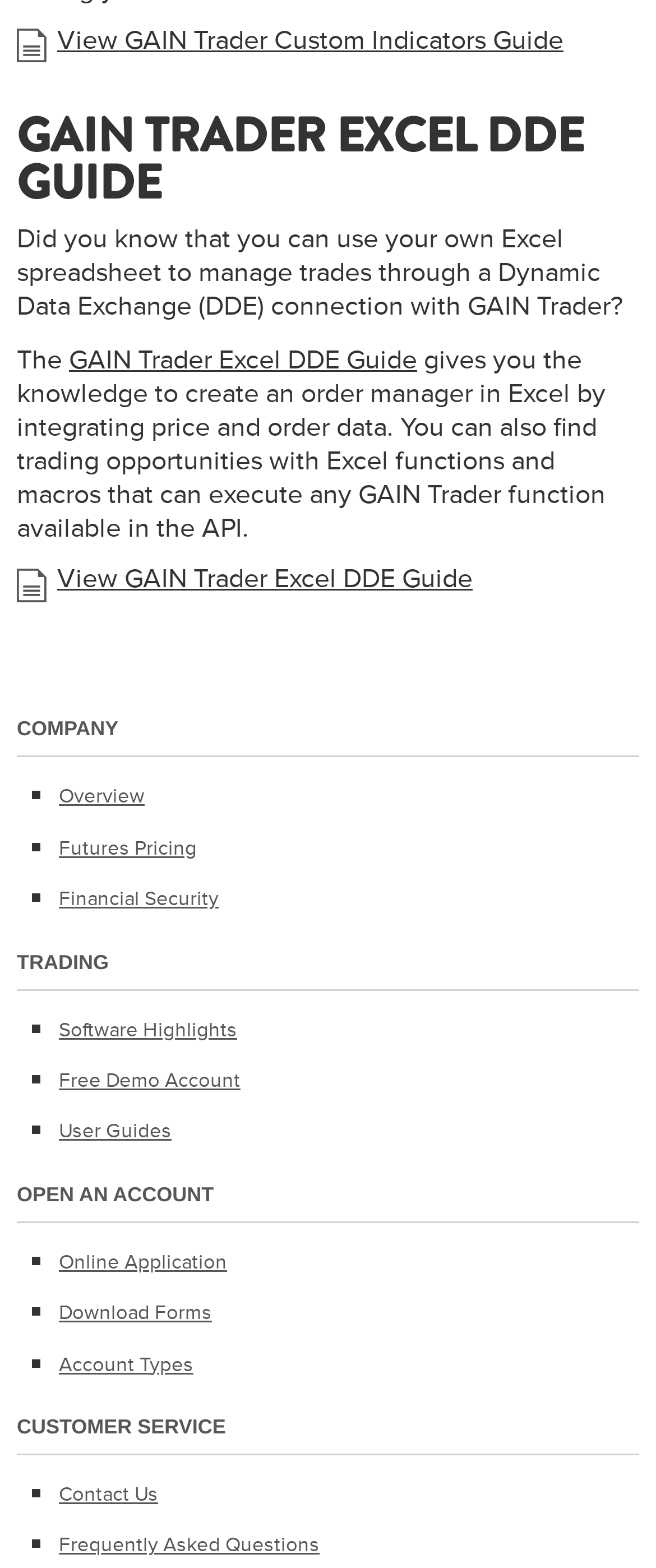Determine the bounding box coordinates of the clickable region to follow the instruction: "Get free demo account".

[0.09, 0.681, 0.367, 0.696]